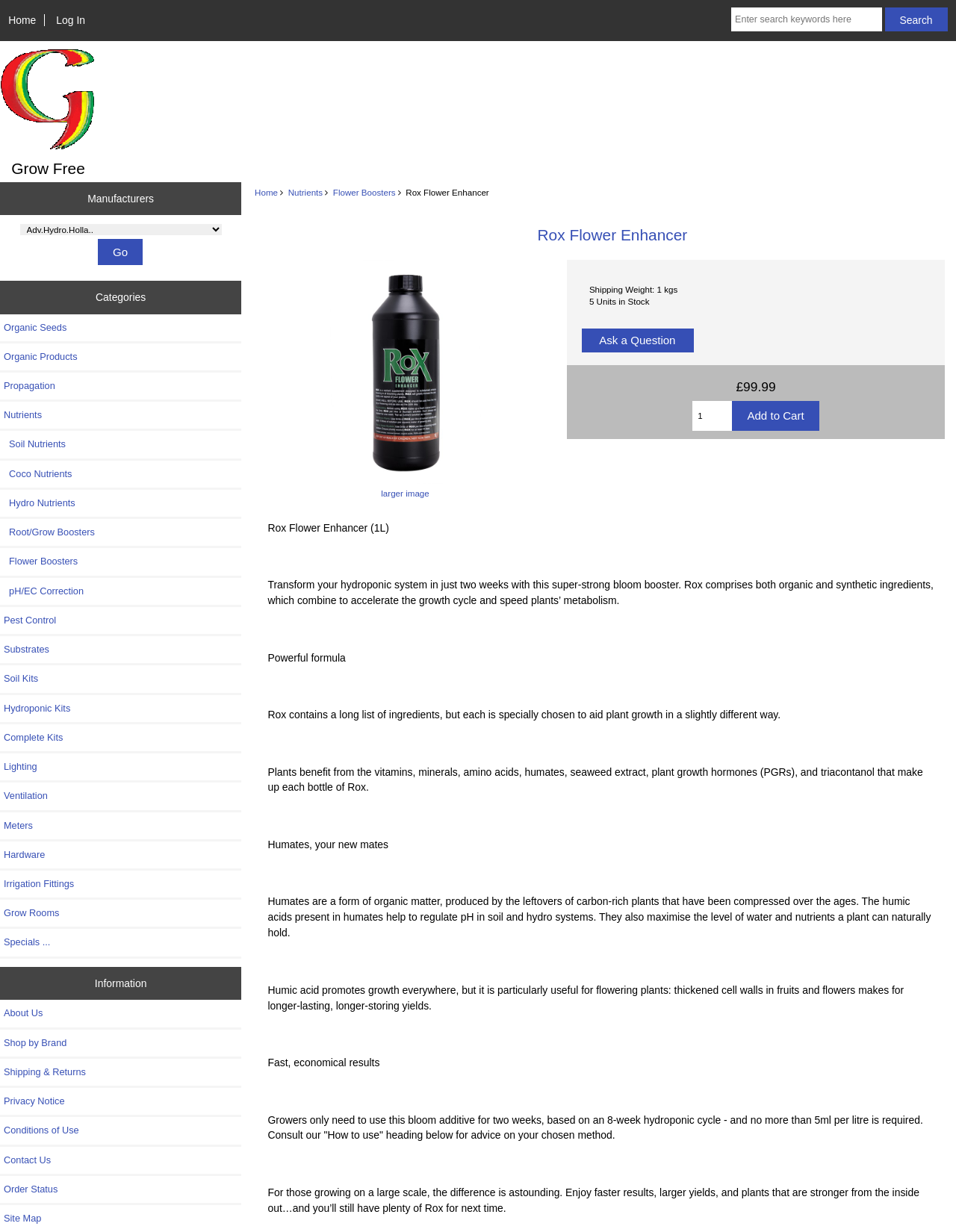Determine the bounding box coordinates of the region I should click to achieve the following instruction: "Search for products". Ensure the bounding box coordinates are four float numbers between 0 and 1, i.e., [left, top, right, bottom].

[0.765, 0.006, 0.922, 0.025]